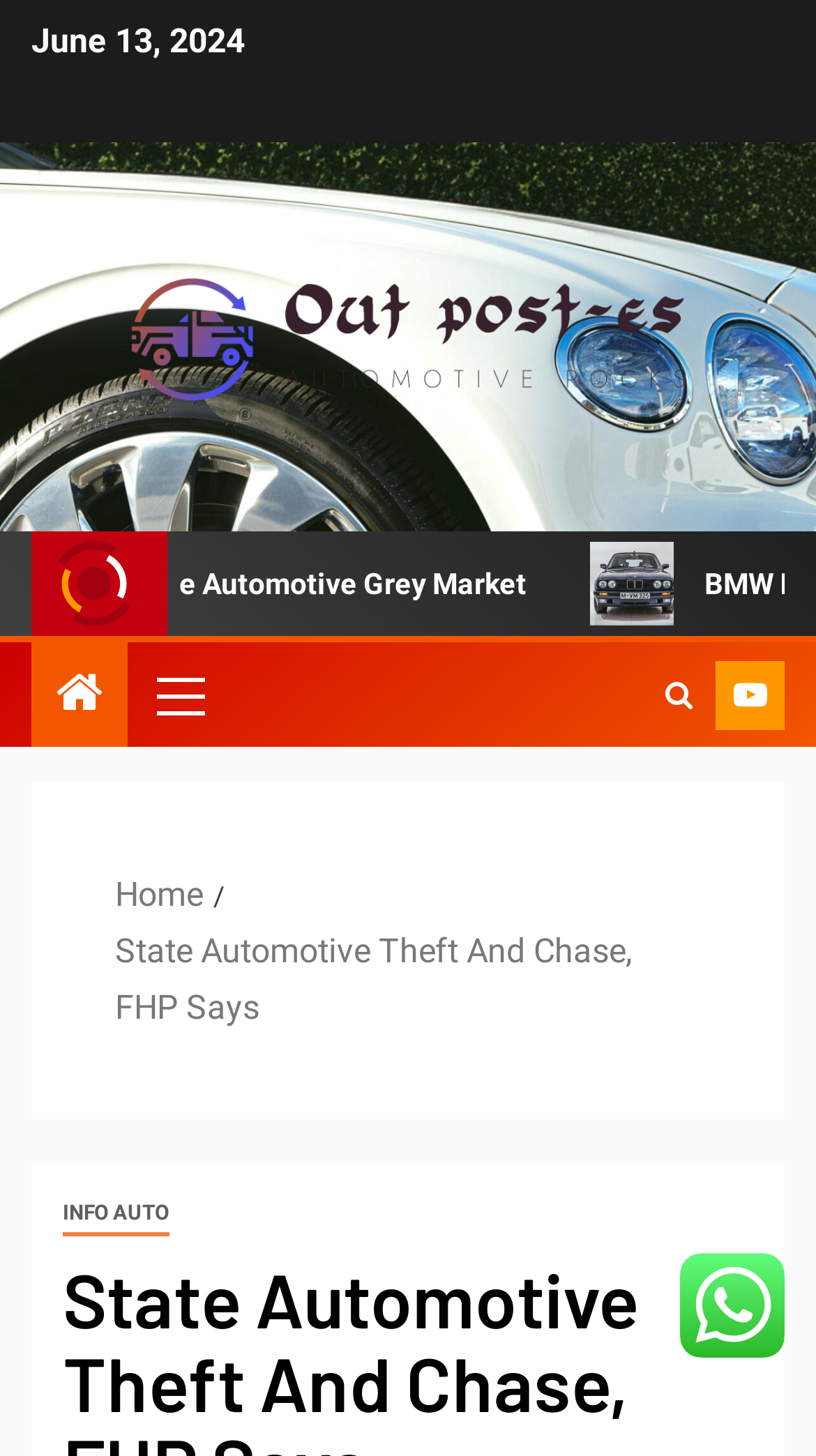Provide the bounding box coordinates, formatted as (top-left x, top-left y, bottom-right x, bottom-right y), with all values being floating point numbers between 0 and 1. Identify the bounding box of the UI element that matches the description: Home

[0.141, 0.6, 0.249, 0.627]